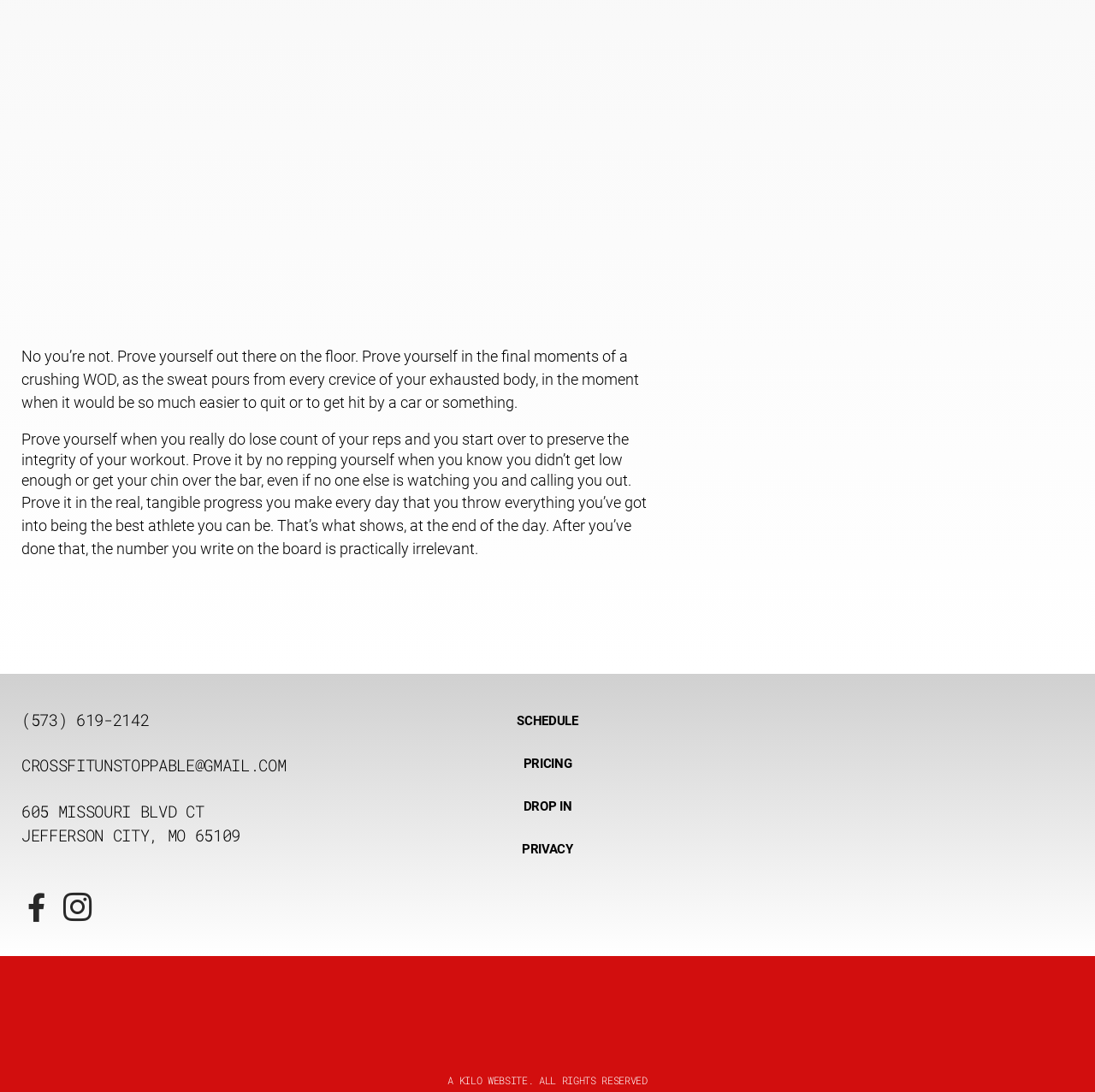What social media platforms does the gym have?
Using the visual information, answer the question in a single word or phrase.

Facebook and Instagram